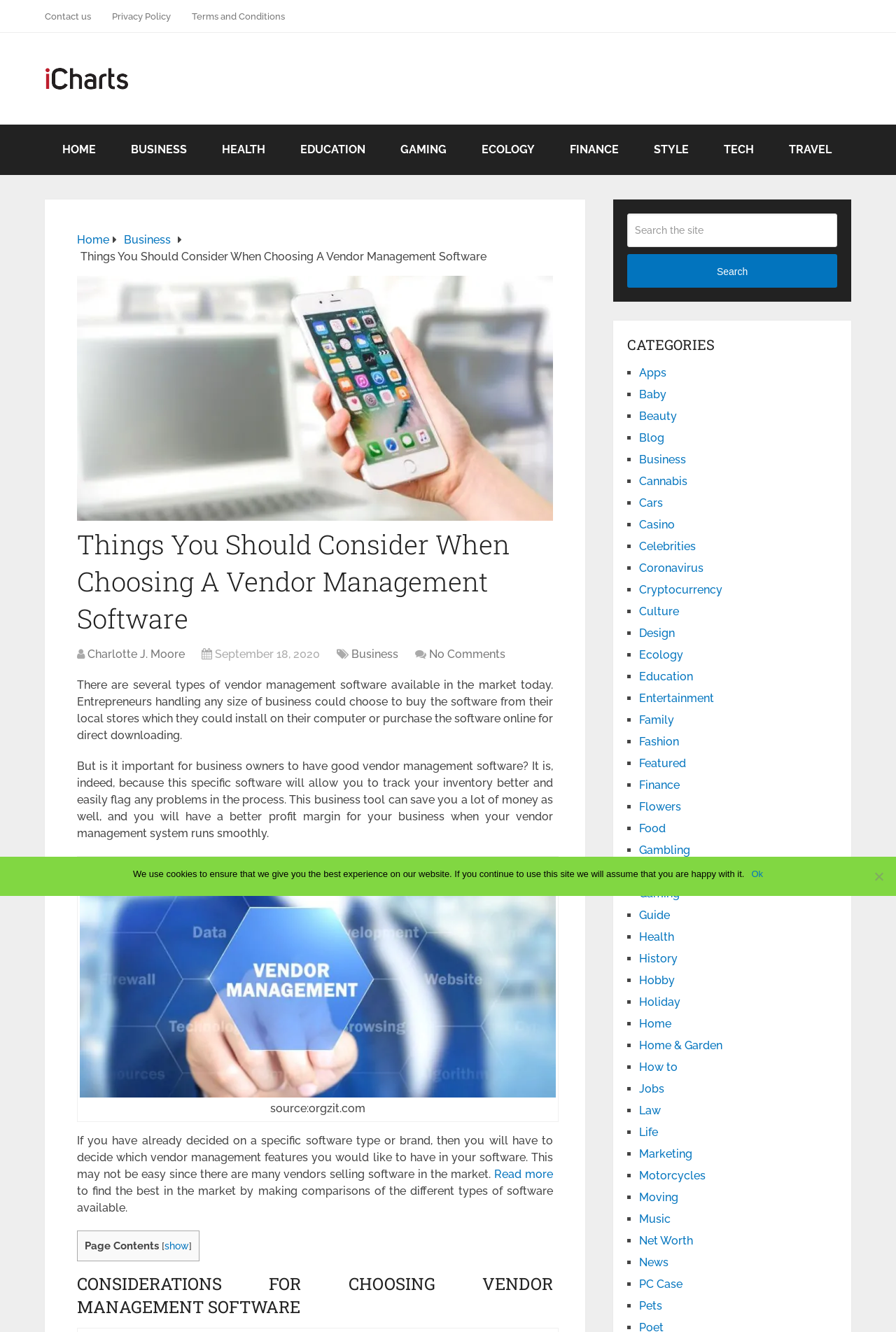Who wrote the article about vendor management software?
Based on the visual information, provide a detailed and comprehensive answer.

The author of the article about vendor management software is Charlotte J. Moore, as indicated by the link 'Charlotte J. Moore' under the heading 'Things You Should Consider When Choosing A Vendor Management Software'.